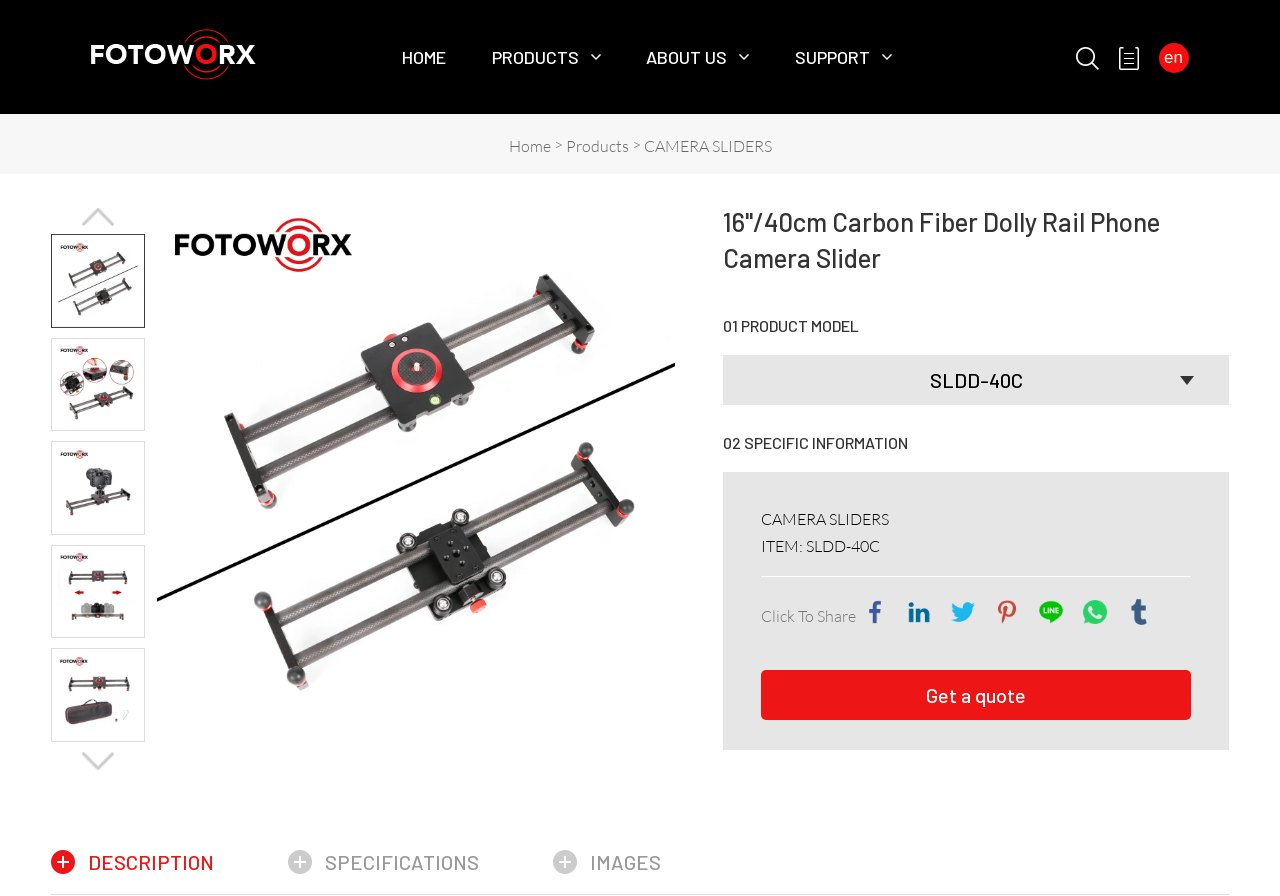Identify the bounding box coordinates for the region of the element that should be clicked to carry out the instruction: "Go to the HOME page". The bounding box coordinates should be four float numbers between 0 and 1, i.e., [left, top, right, bottom].

[0.314, 0.0, 0.348, 0.127]